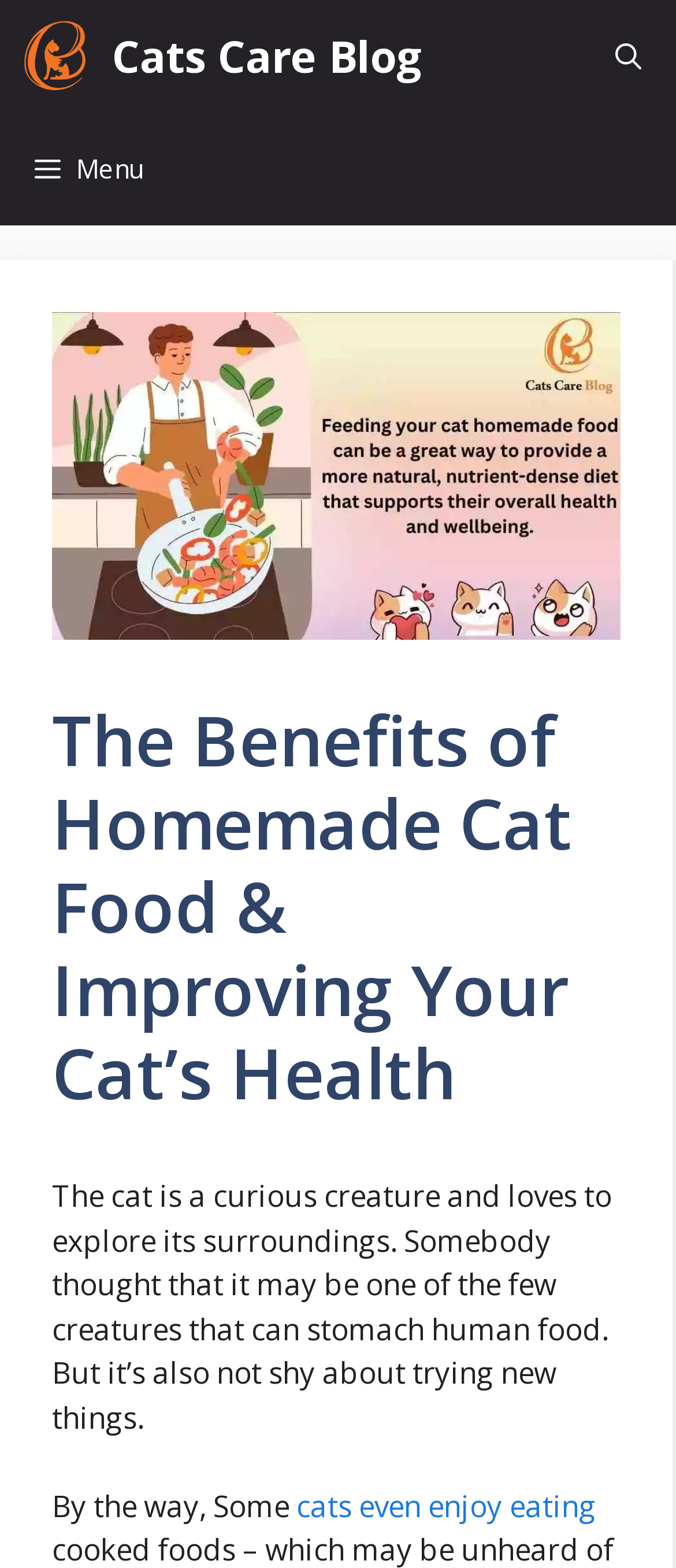Please provide the bounding box coordinate of the region that matches the element description: title="Cats Care Blog". Coordinates should be in the format (top-left x, top-left y, bottom-right x, bottom-right y) and all values should be between 0 and 1.

[0.026, 0.0, 0.14, 0.072]